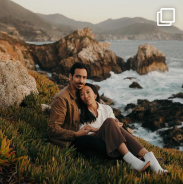What is the natural feature in the background?
Please ensure your answer to the question is detailed and covers all necessary aspects.

The caption describes the background of the image as featuring rocky cliffs and ocean waves, which suggests that the scene is set in a coastal area with a dramatic and picturesque landscape.